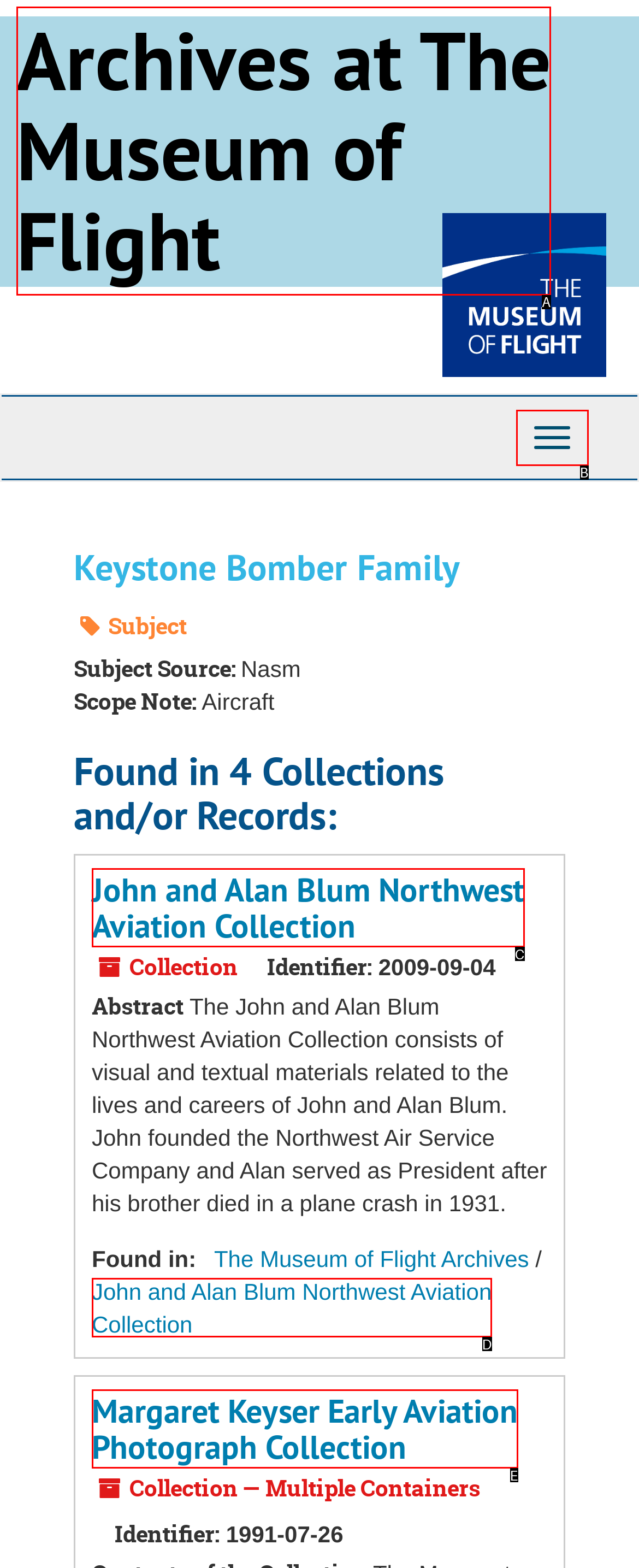From the description: Toggle navigation, identify the option that best matches and reply with the letter of that option directly.

B